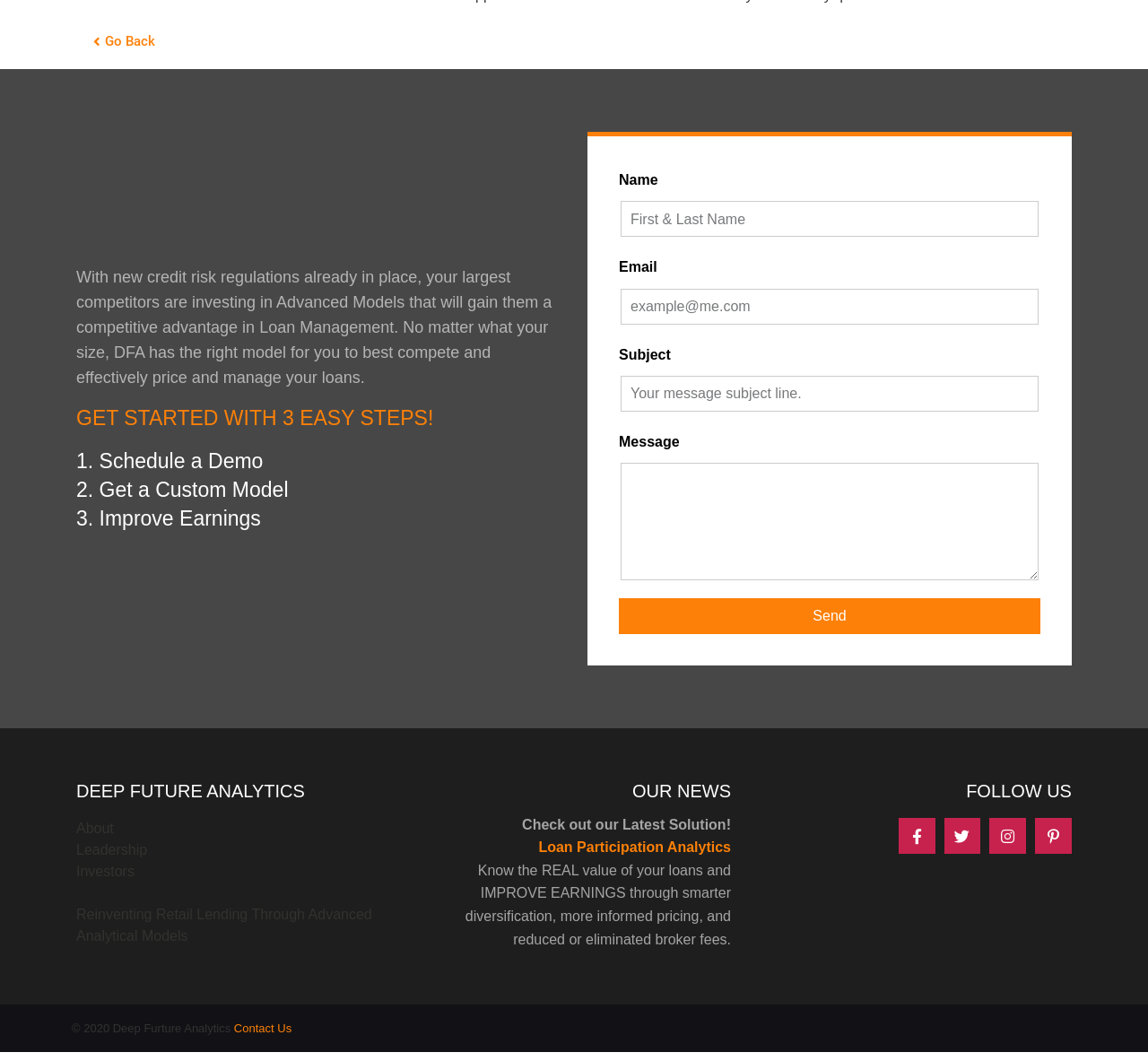Refer to the screenshot and give an in-depth answer to this question: What social media platforms does the company have?

The social media links are located at the bottom of the page with bounding box coordinates [0.783, 0.771, 0.815, 0.805] for Facebook, [0.822, 0.771, 0.854, 0.805] for Twitter, [0.862, 0.771, 0.894, 0.805] for Instagram, and [0.902, 0.771, 0.934, 0.805] for Pinterest, indicating that the company has presence on these four social media platforms.